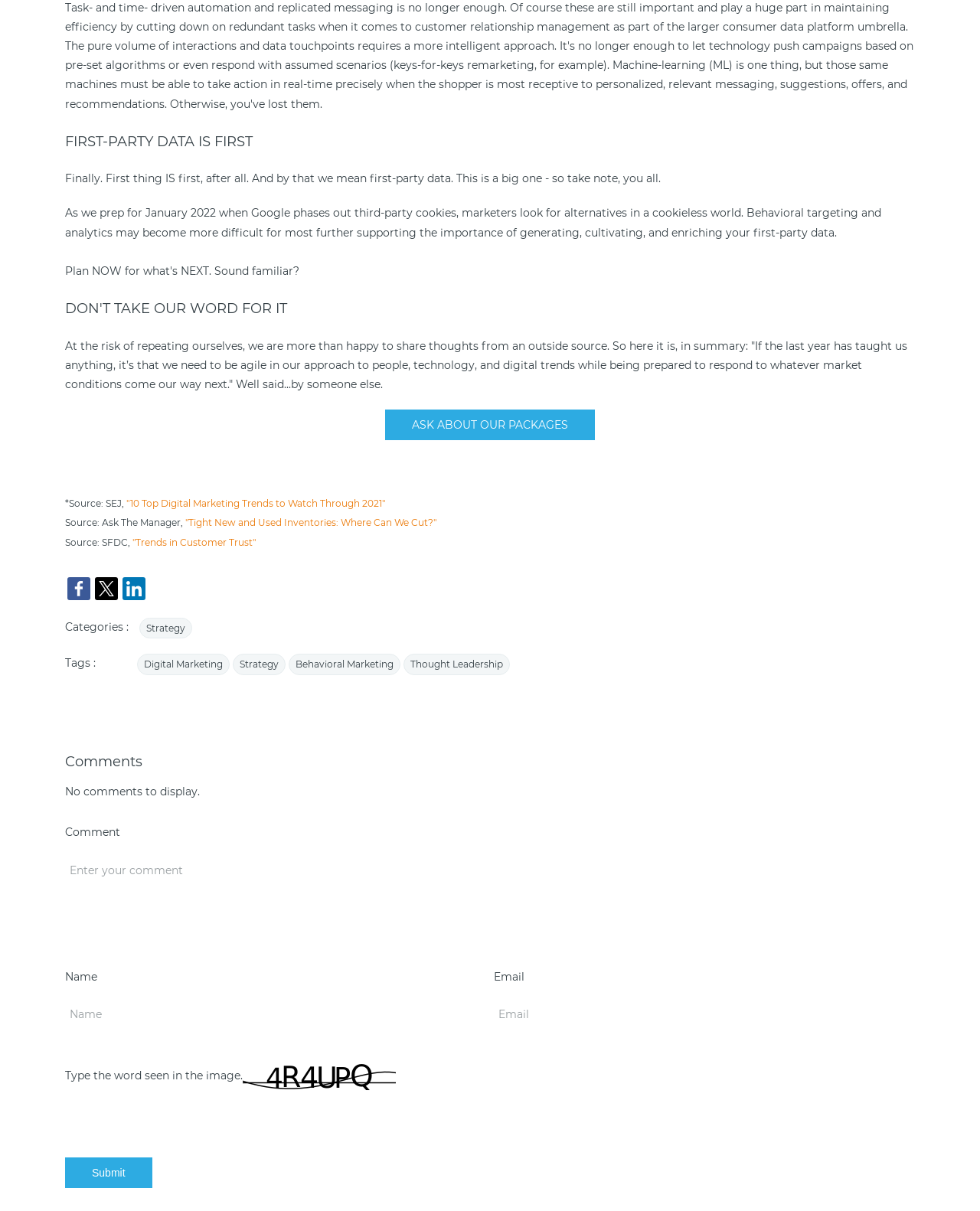Predict the bounding box of the UI element based on this description: "ASK ABOUT OUR PACKAGES".

[0.393, 0.338, 0.607, 0.364]